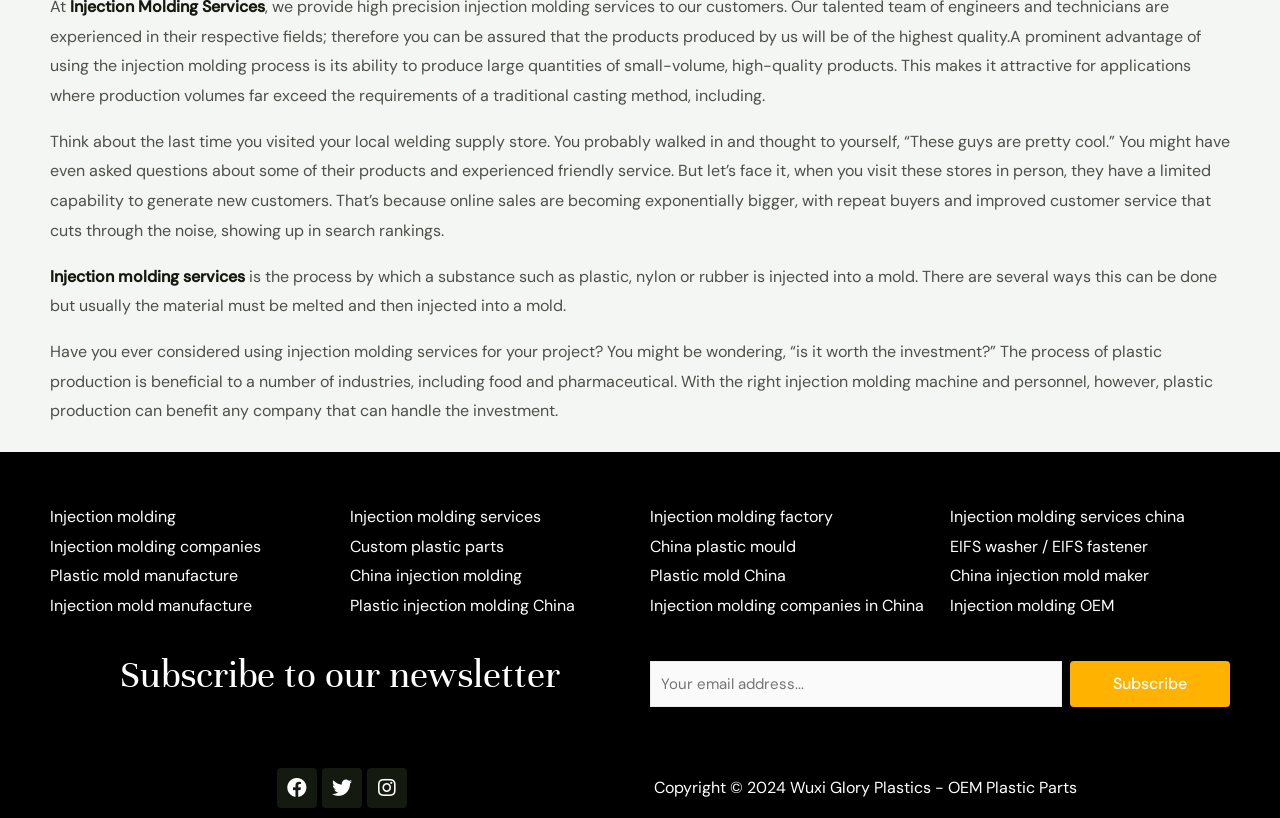Predict the bounding box coordinates of the area that should be clicked to accomplish the following instruction: "Click on 'Custom plastic parts'". The bounding box coordinates should consist of four float numbers between 0 and 1, i.e., [left, top, right, bottom].

[0.273, 0.65, 0.492, 0.686]